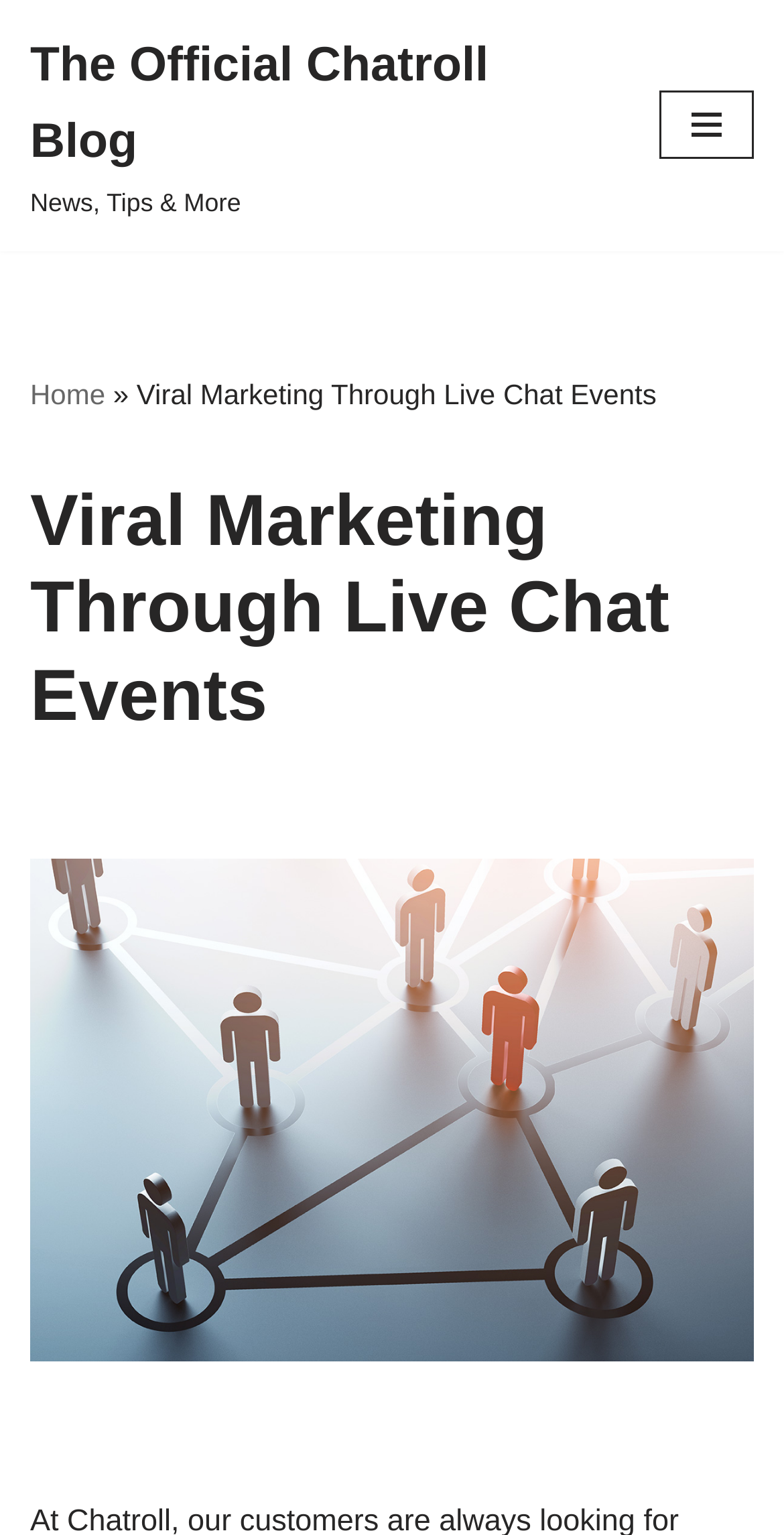Using the description: "Skip to content", identify the bounding box of the corresponding UI element in the screenshot.

[0.0, 0.042, 0.077, 0.068]